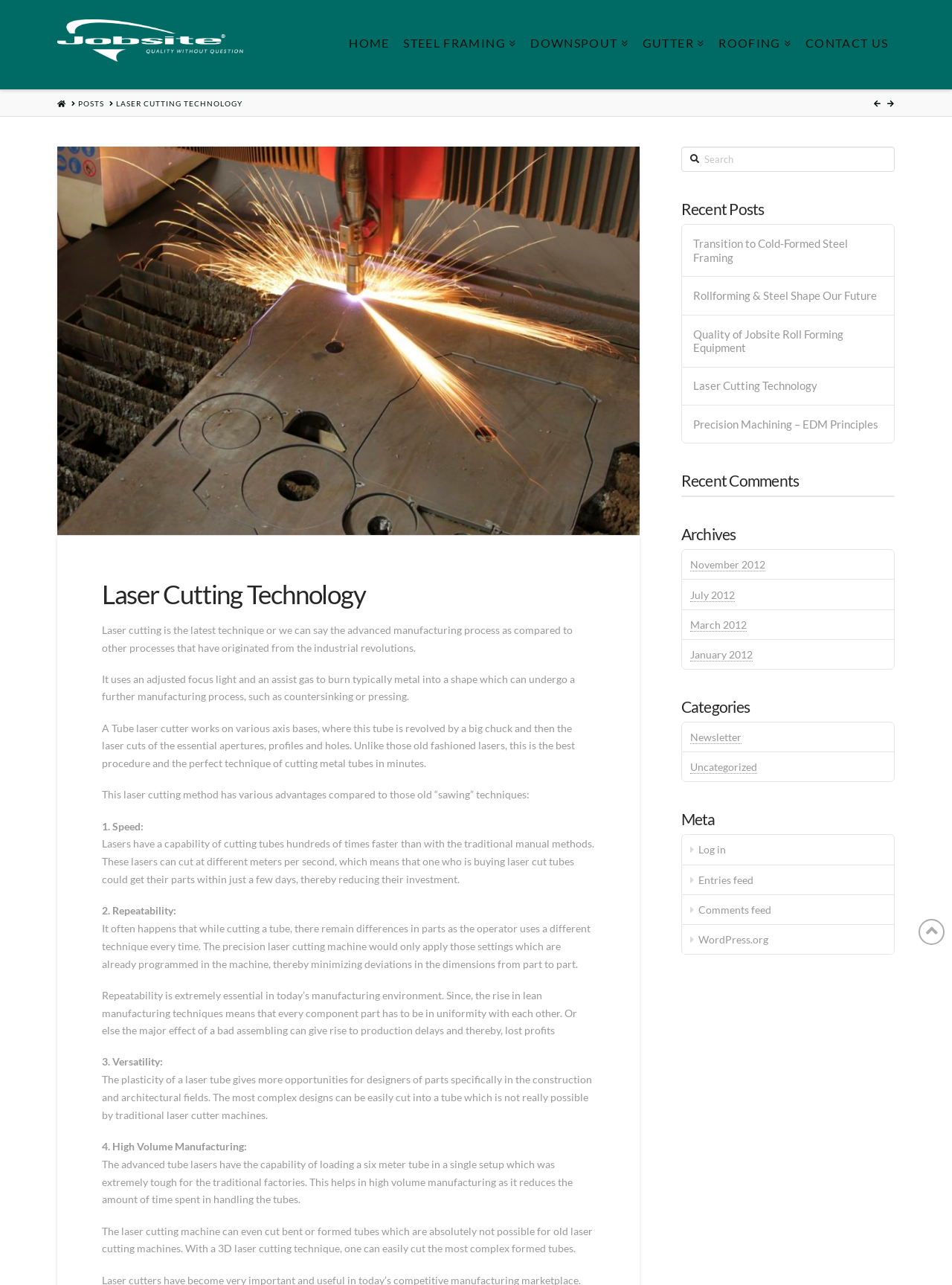Please determine the bounding box coordinates, formatted as (top-left x, top-left y, bottom-right x, bottom-right y), with all values as floating point numbers between 0 and 1. Identify the bounding box of the region described as: parent_node: Search name="s" placeholder="Search"

[0.715, 0.114, 0.94, 0.134]